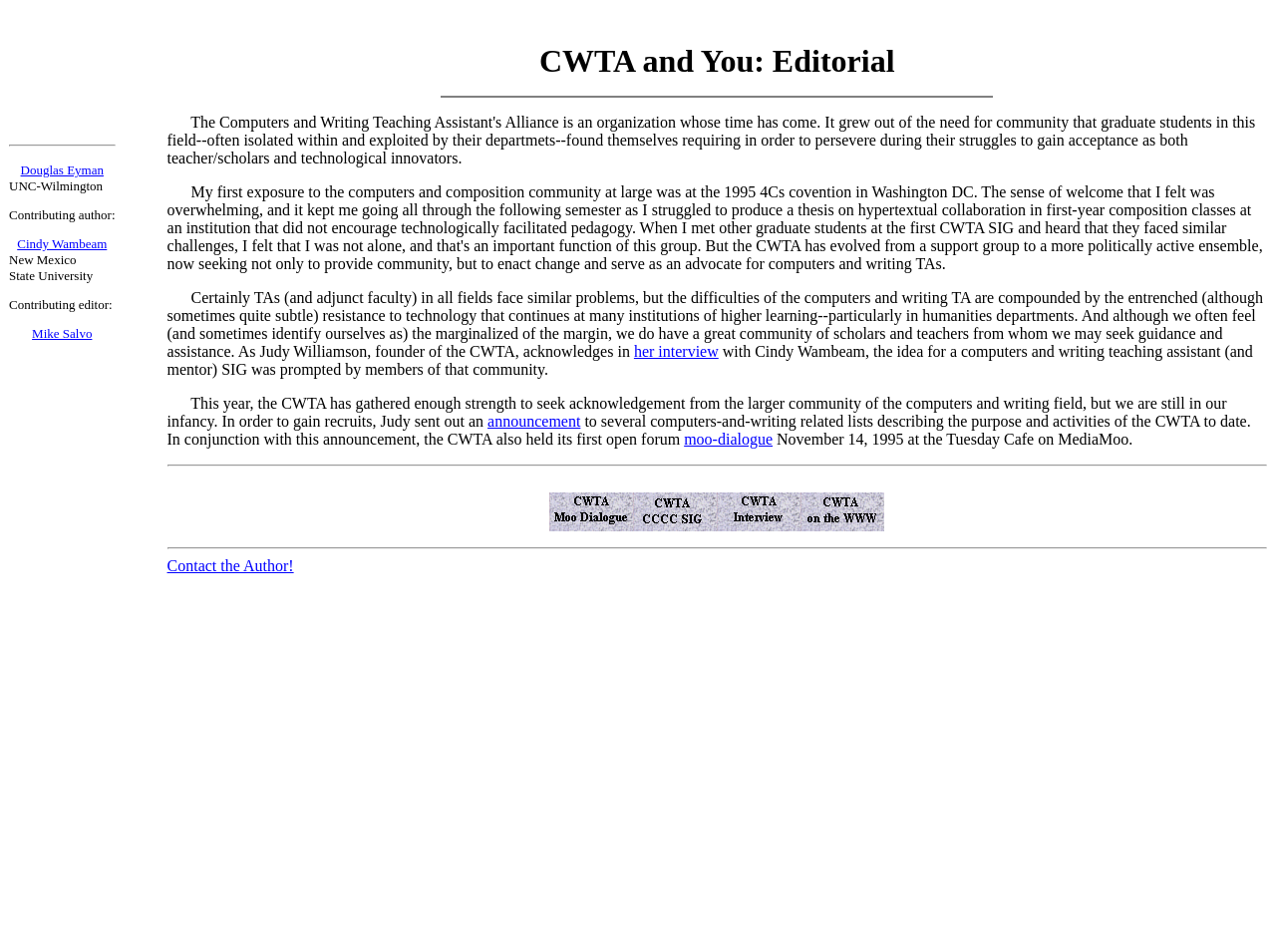Please identify the bounding box coordinates of the element that needs to be clicked to perform the following instruction: "Contact the author".

[0.131, 0.585, 0.23, 0.603]